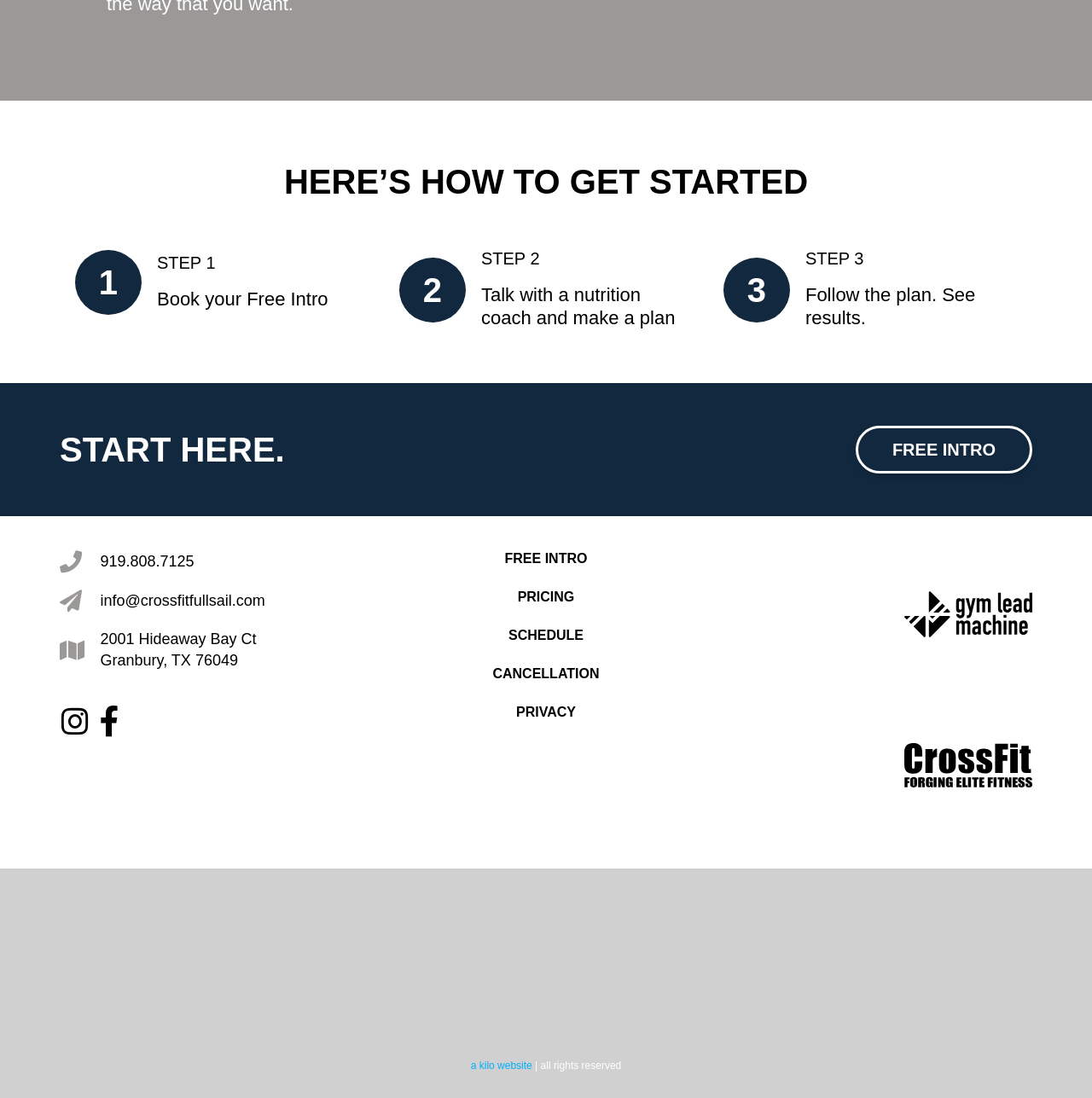Can you determine the bounding box coordinates of the area that needs to be clicked to fulfill the following instruction: "Visit CrossFit Full Sail homepage"?

[0.422, 0.799, 0.578, 0.954]